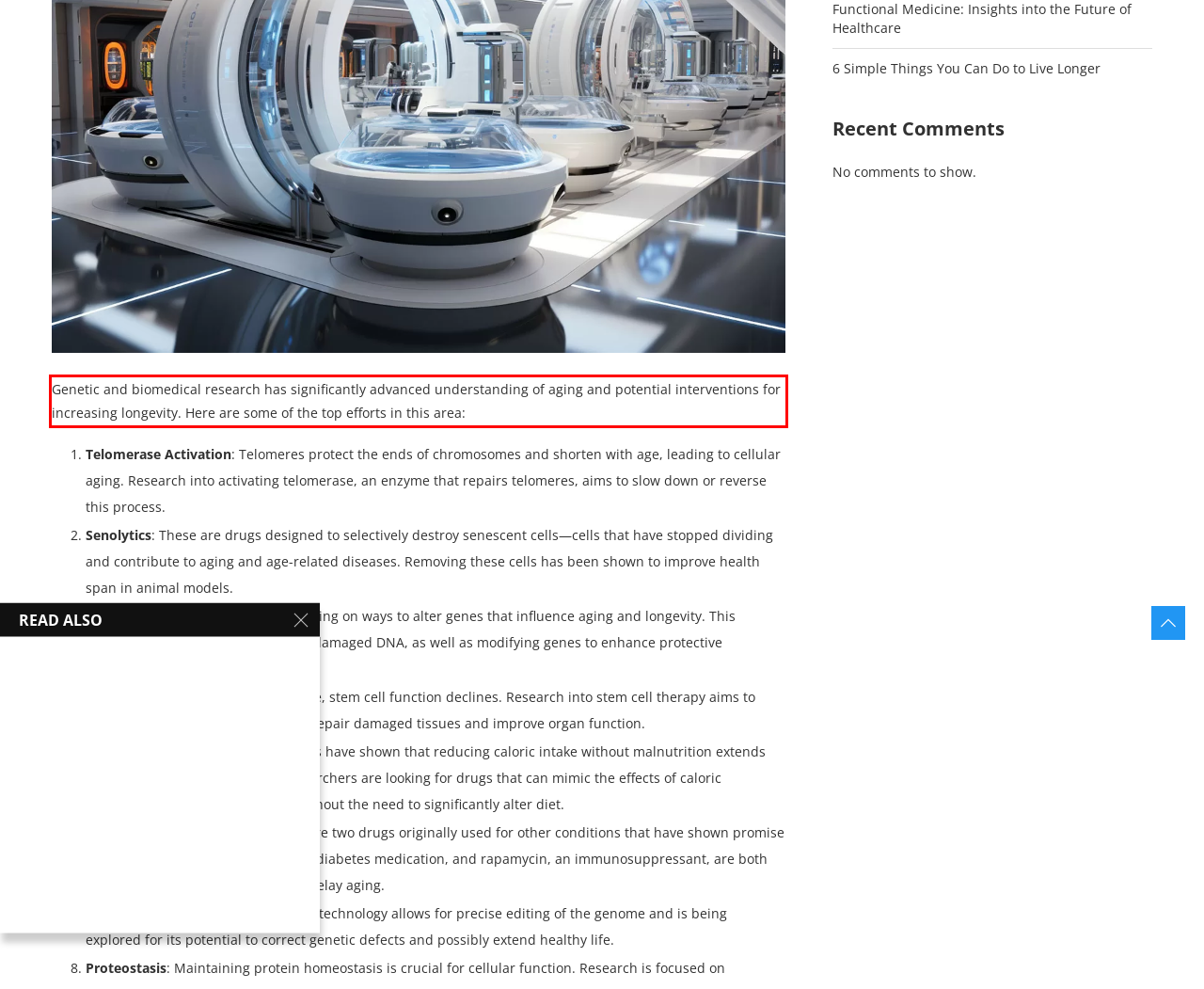Within the screenshot of the webpage, there is a red rectangle. Please recognize and generate the text content inside this red bounding box.

Genetic and biomedical research has significantly advanced understanding of aging and potential interventions for increasing longevity. Here are some of the top efforts in this area: